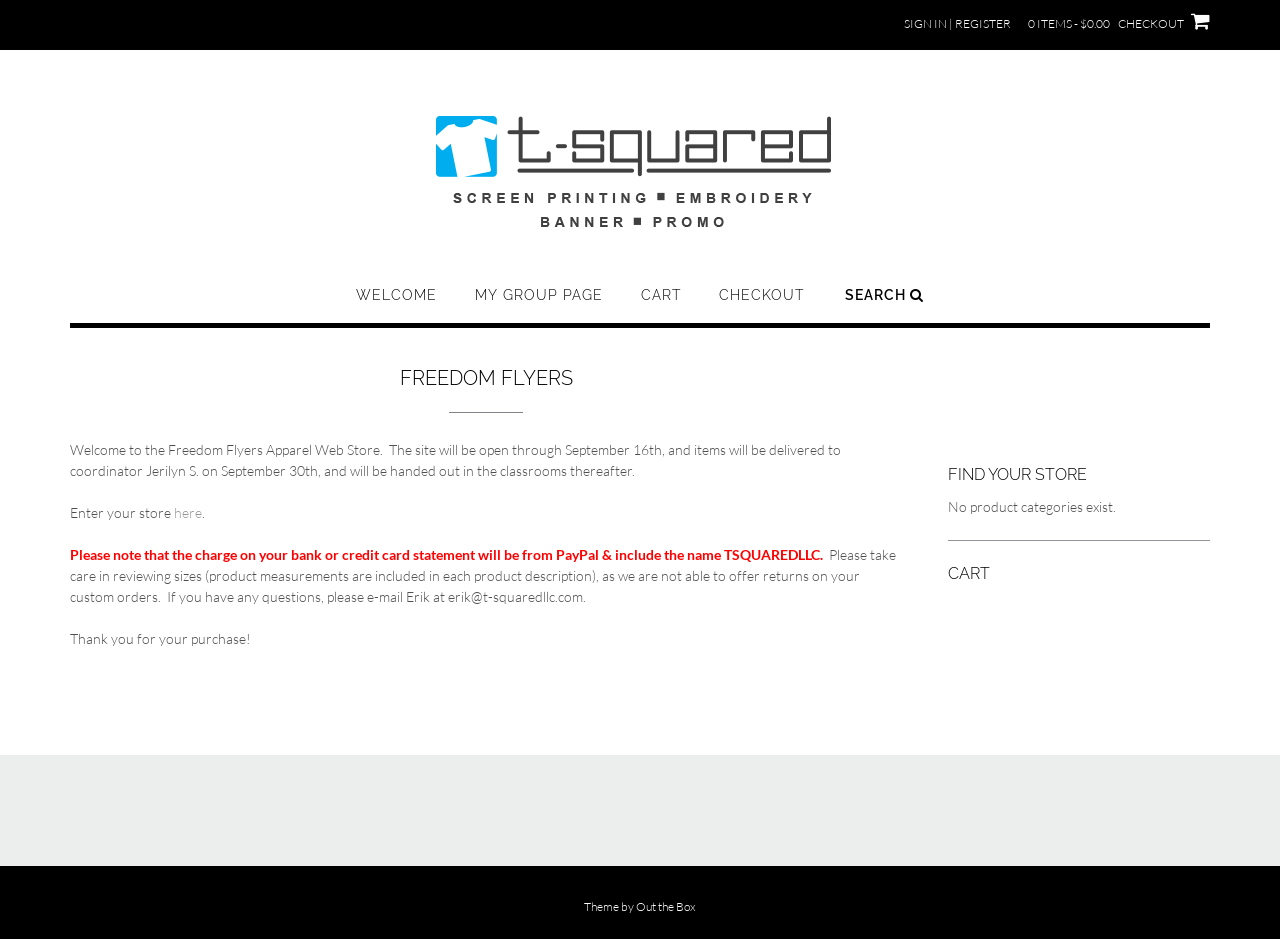Identify the coordinates of the bounding box for the element that must be clicked to accomplish the instruction: "Visit the 'T-Squared Screen Printing & Embroidery' website".

[0.23, 0.241, 0.77, 0.259]